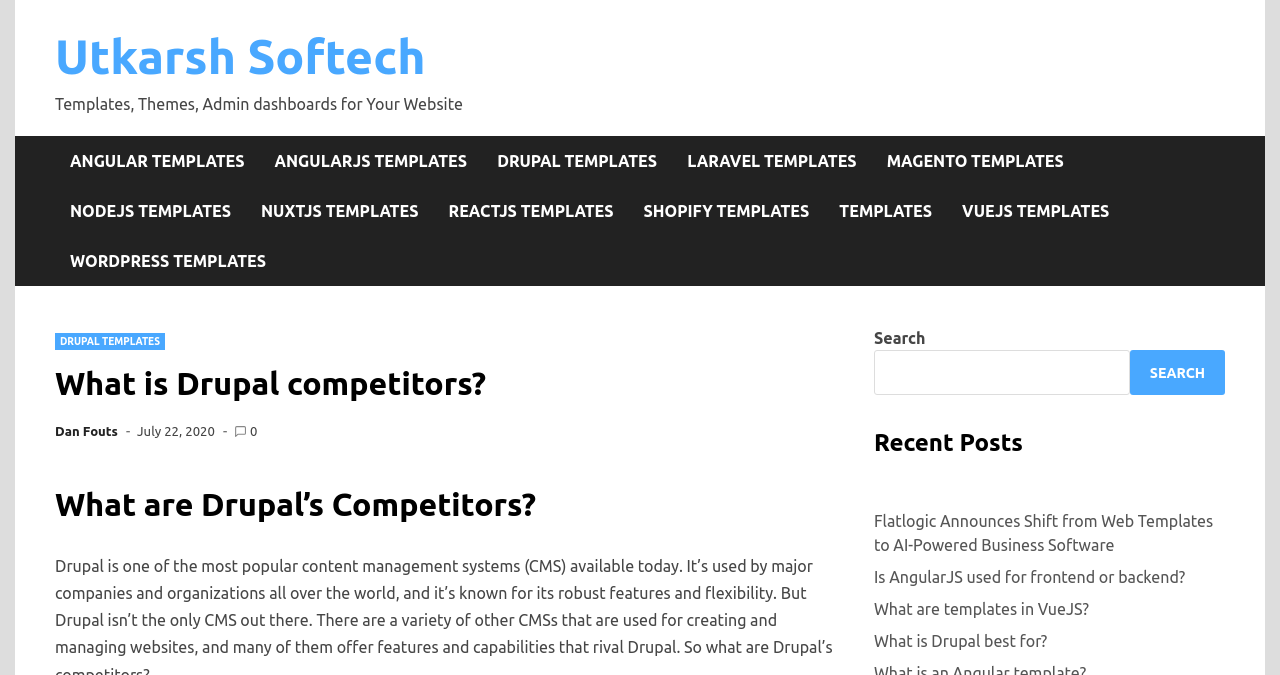Please provide a comprehensive answer to the question below using the information from the image: How many images are there in the header section?

By examining the header section of the webpage, I can see that there are three images located next to the links 'Dan Fouts' and 'July 22, 2020'.